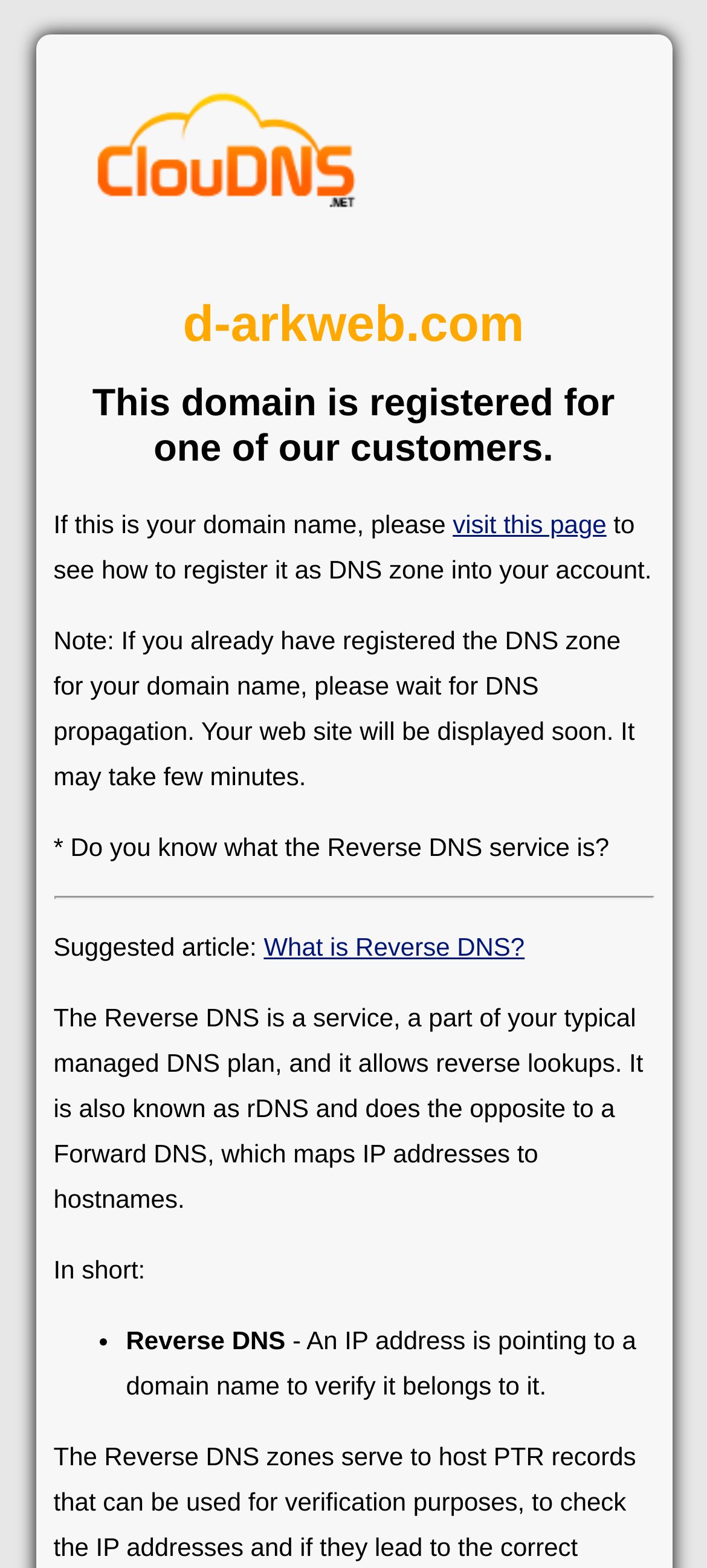What should I do if I already have registered the DNS zone for my domain name?
Respond with a short answer, either a single word or a phrase, based on the image.

Wait for DNS propagation